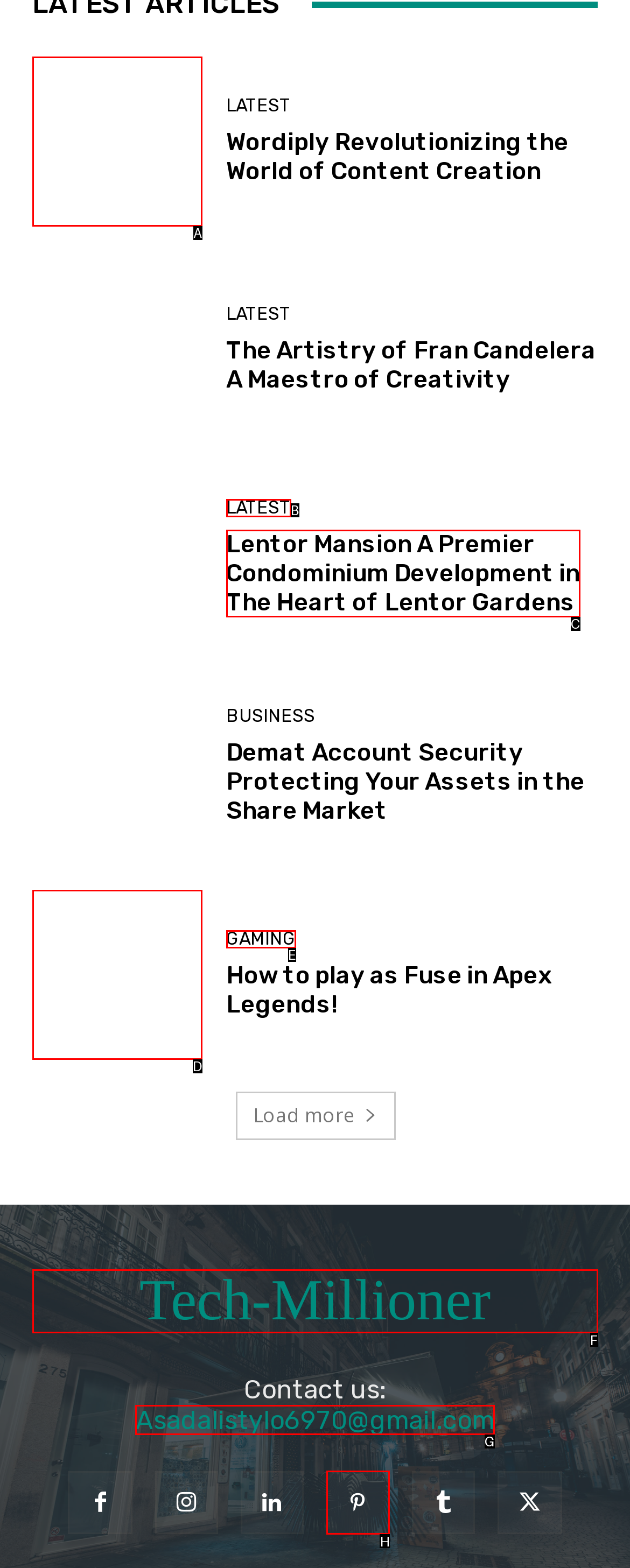Identify the HTML element that should be clicked to accomplish the task: View 11g database
Provide the option's letter from the given choices.

None